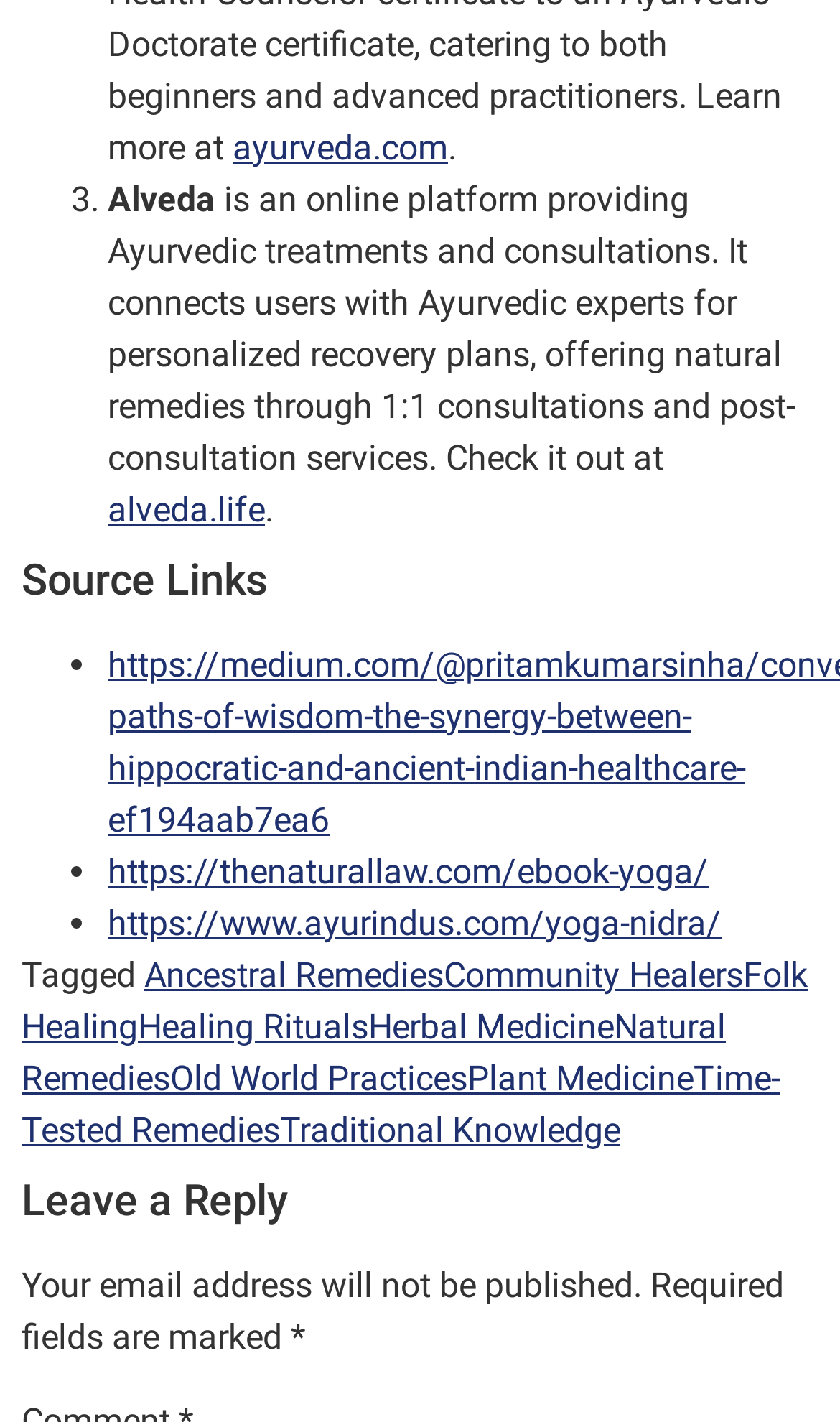What is the purpose of the 'Leave a Reply' section?
Answer the question with a single word or phrase by looking at the picture.

To comment